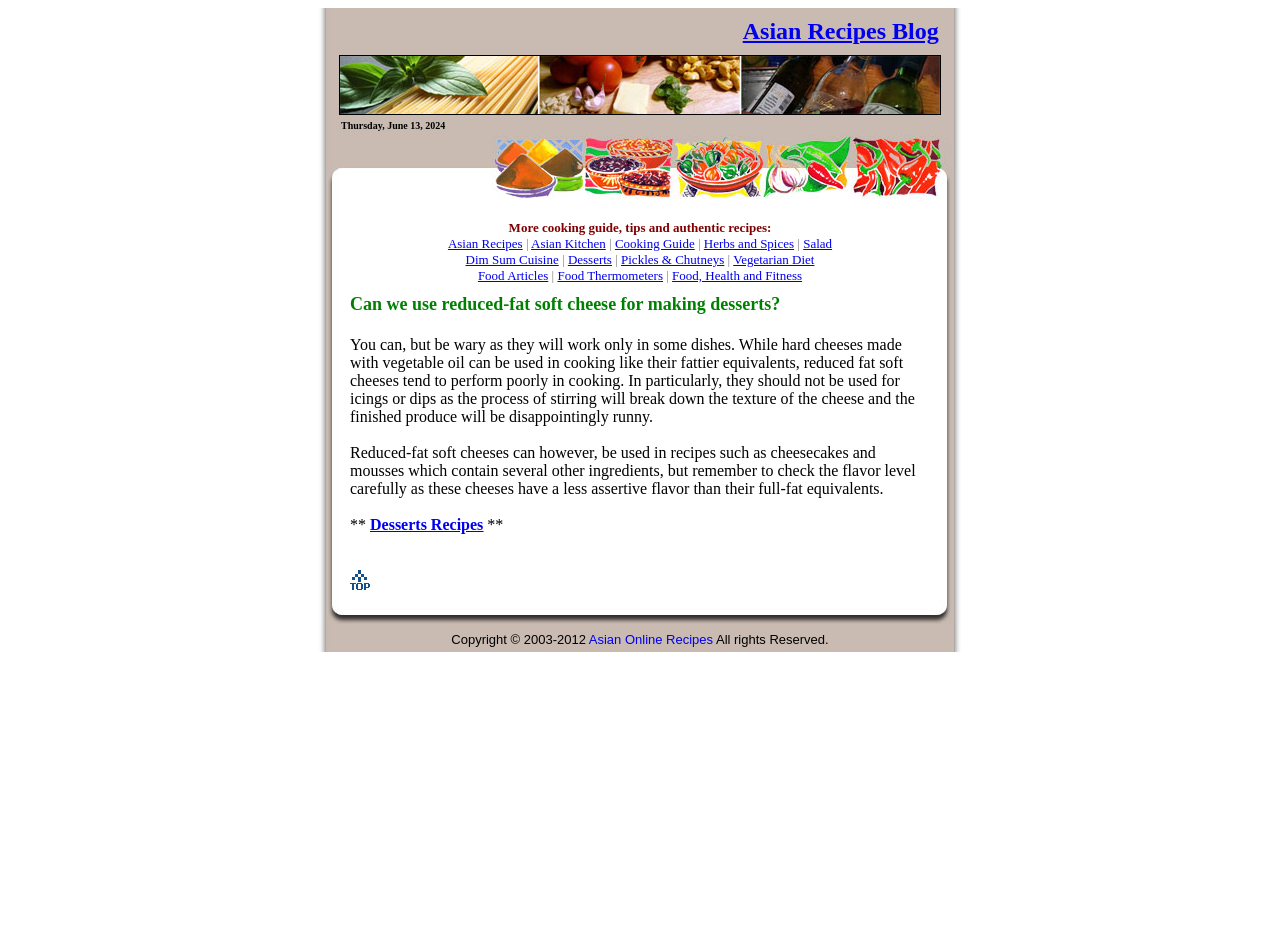What type of recipes are discussed in the article?
Please answer the question with a detailed response using the information from the screenshot.

The type of recipes discussed in the article can be inferred from the content of the article, which talks about using reduced-fat soft cheese for making desserts.